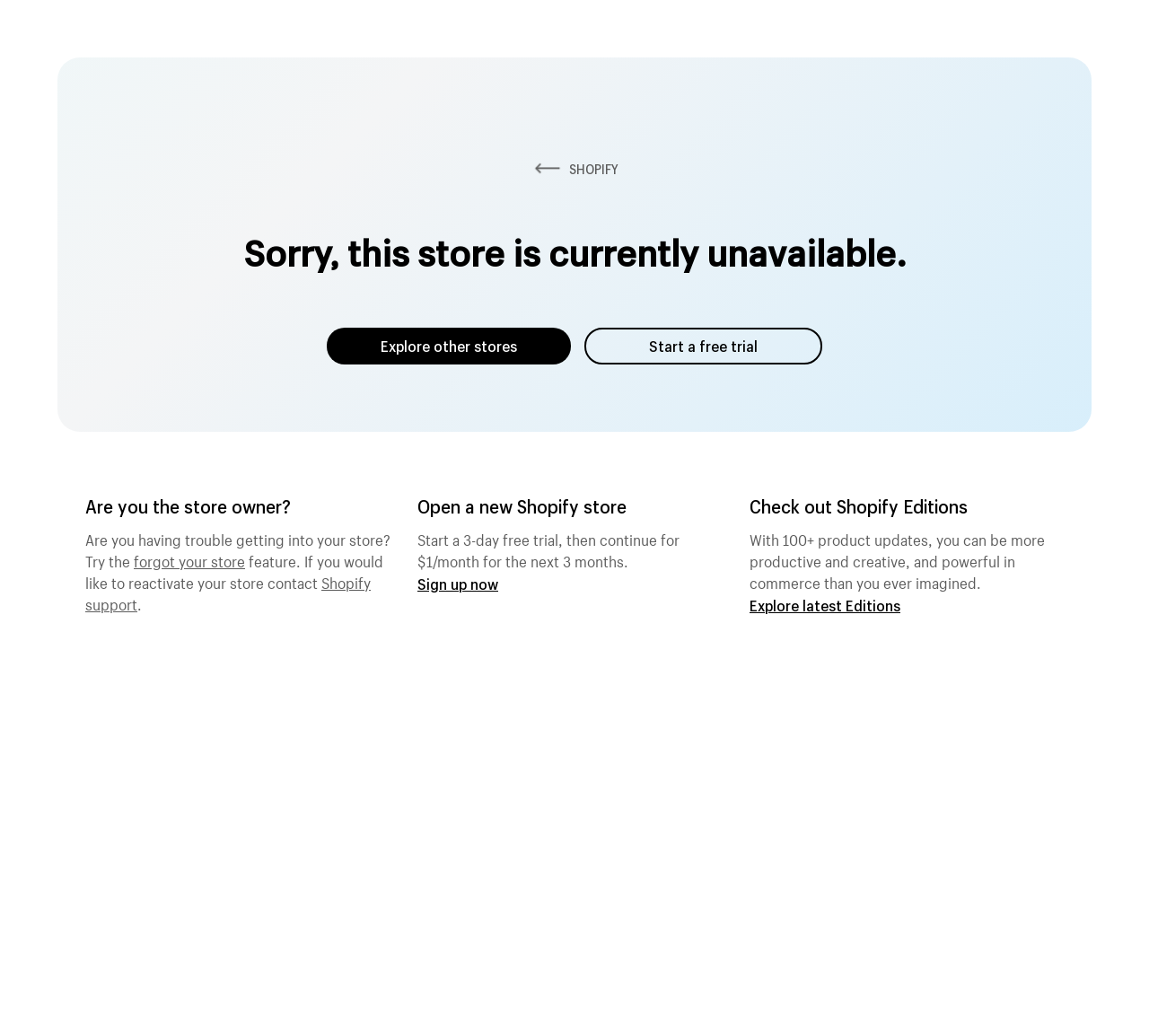Based on the element description: "SHOPIFY", identify the bounding box coordinates for this UI element. The coordinates must be four float numbers between 0 and 1, listed as [left, top, right, bottom].

[0.462, 0.155, 0.538, 0.172]